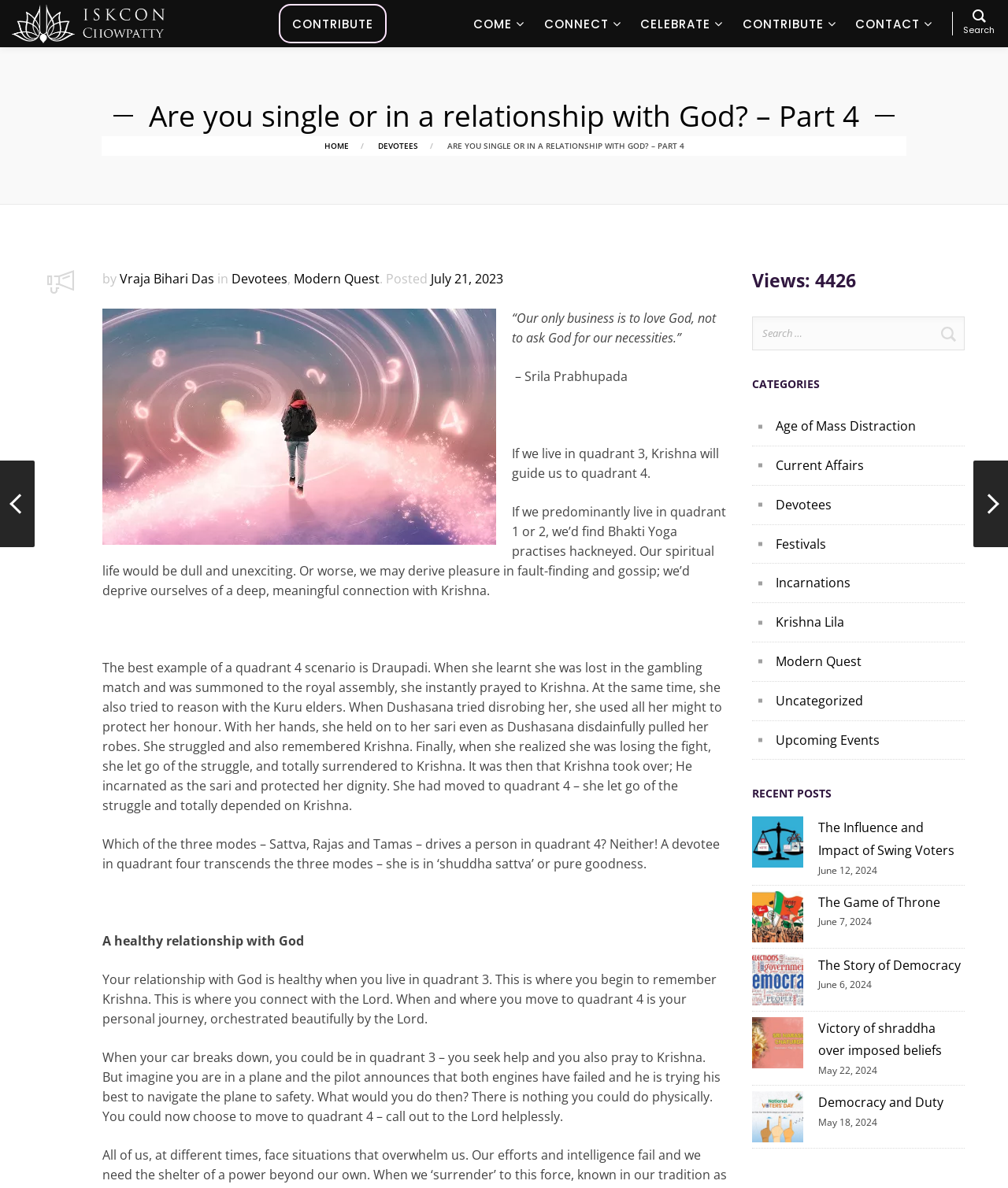Elaborate on the information and visuals displayed on the webpage.

This webpage is about spirituality and relationships with God, specifically discussing the concept of quadrants in one's spiritual journey. At the top, there are several links to different sections of the website, including "CONTRIBUTE", "COME", "CONNECT", "CELEBRATE", and "CONTACT", each with a dropdown menu. To the right of these links, there is a search bar with a "Search" button.

Below the top navigation, there is a heading that reads "Are you single or in a relationship with God? – Part 4" followed by a link to "HOME" and another link to "DEVOTEES". The main content of the page is a series of paragraphs discussing the concept of quadrants in one's spiritual journey, with quotes from Srila Prabhupada and examples from the story of Draupadi.

The paragraphs are interspersed with headings and links to other articles, including "Views: 4426" and "CATEGORIES" with links to various categories such as "Age of Mass Distraction", "Current Affairs", and "Krishna Lila". There is also a section titled "RECENT POSTS" with images and links to recent articles, including "The Influence and Impact of Swing Voters", "The Game of Throne", and "The Story of Democracy".

Throughout the page, there are several static text elements, including quotes, headings, and links, as well as images accompanying the recent posts. The overall layout is organized, with clear headings and concise text, making it easy to navigate and read.